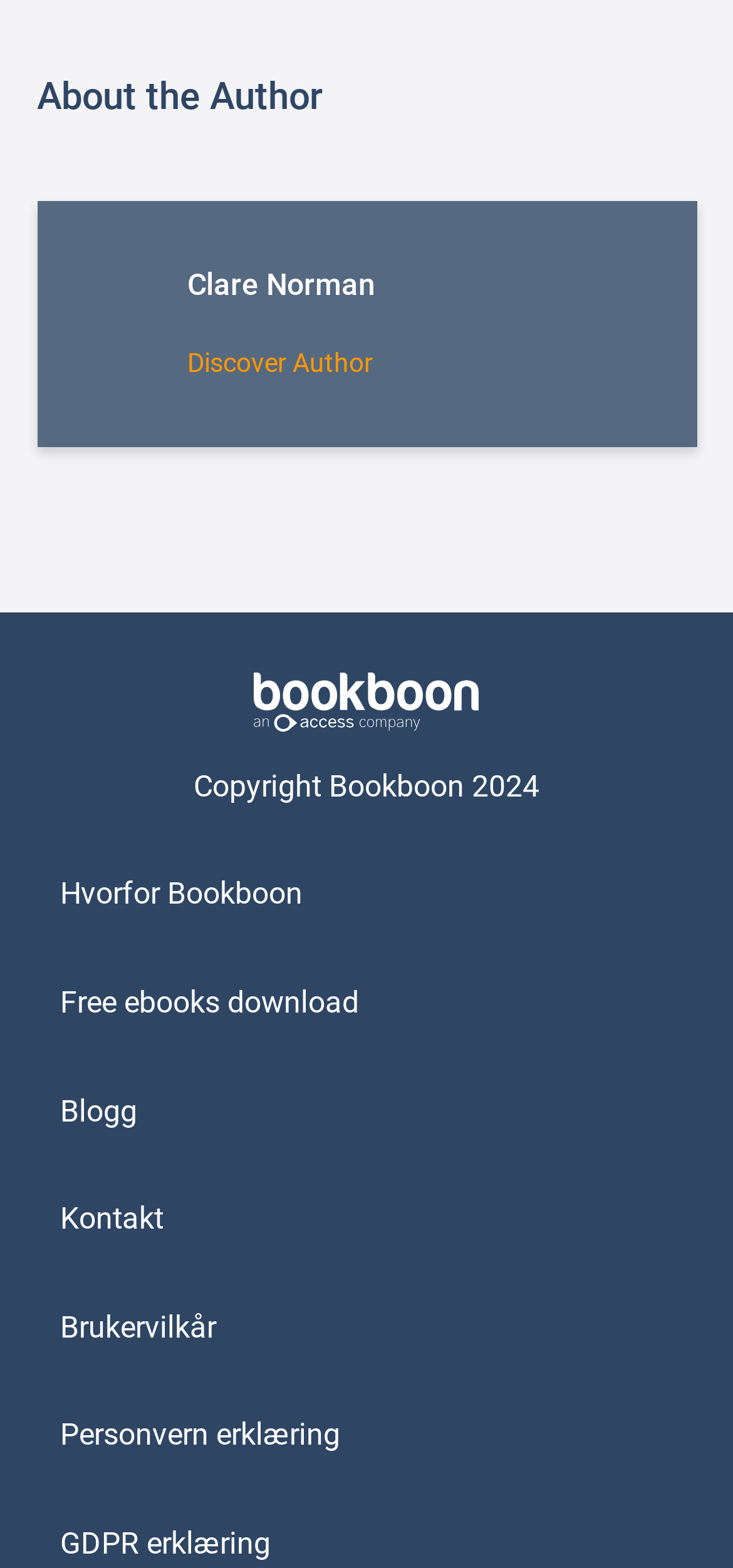Provide a thorough and detailed response to the question by examining the image: 
What is the name of the website?

The image element with the bounding box coordinates [0.347, 0.429, 0.653, 0.467] has the OCR text 'BookBoon', which suggests that it is the logo of the website.